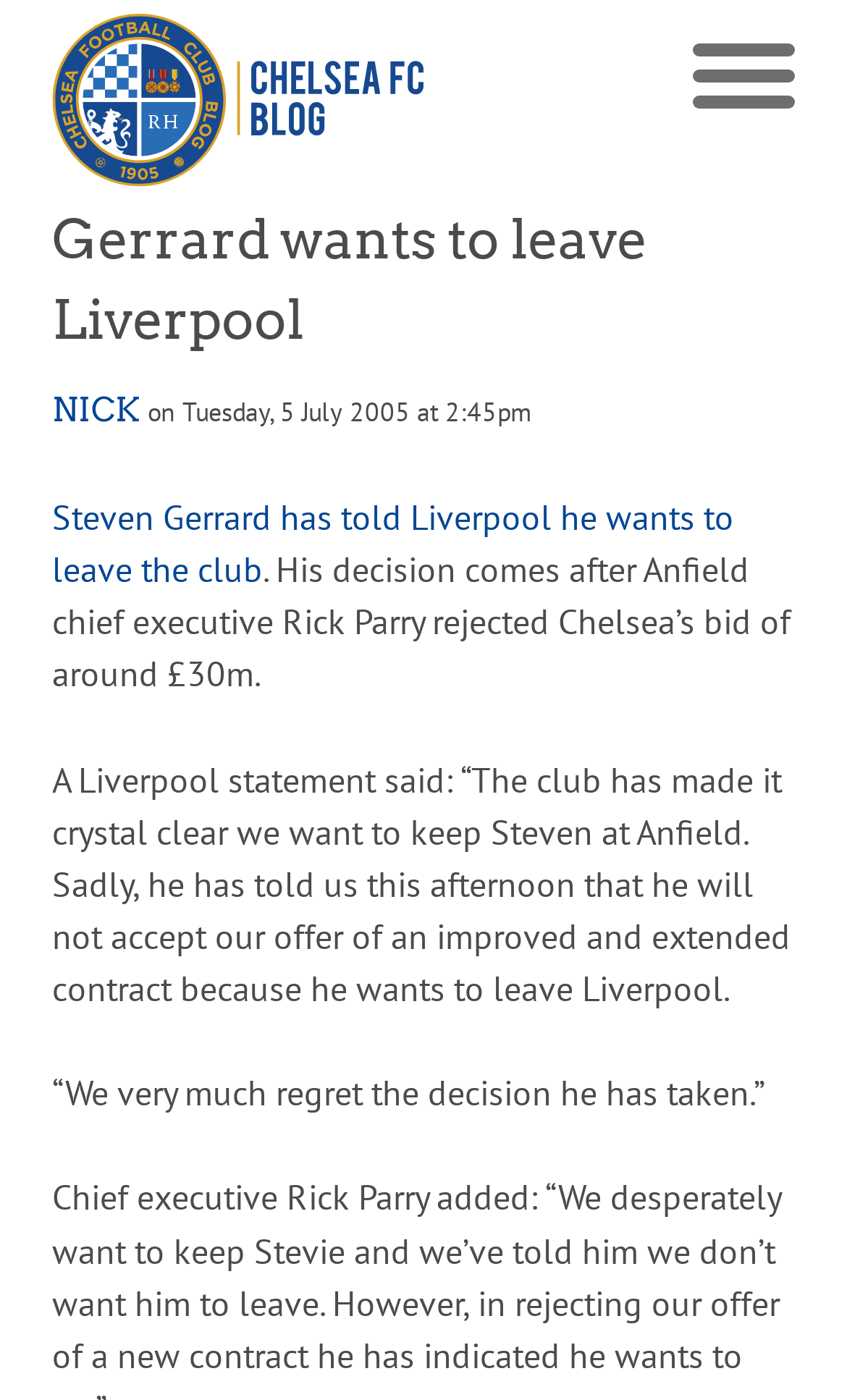Create a detailed summary of all the visual and textual information on the webpage.

The webpage is about Steven Gerrard's decision to leave Liverpool FC. At the top, there is a layout table with a link to "Chelsea FC Blog" accompanied by an image, which is positioned at the top-left corner of the page. Below this, there is a heading that reads "Gerrard wants to leave Liverpool" spanning almost the entire width of the page.

On the left side, there is a link to "NICK" positioned above a timestamp that reads "on Tuesday, 5 July 2005 at 2:45pm". To the right of the timestamp, there is a link to the main article with the text "Steven Gerrard has told Liverpool he wants to leave the club". This is followed by two paragraphs of text that provide more details about Gerrard's decision, including a statement from Liverpool FC expressing their regret over his choice.

The text is arranged in a clear and readable format, with each section positioned below the previous one, making it easy to follow the story. There are no other images on the page besides the one accompanying the "Chelsea FC Blog" link.